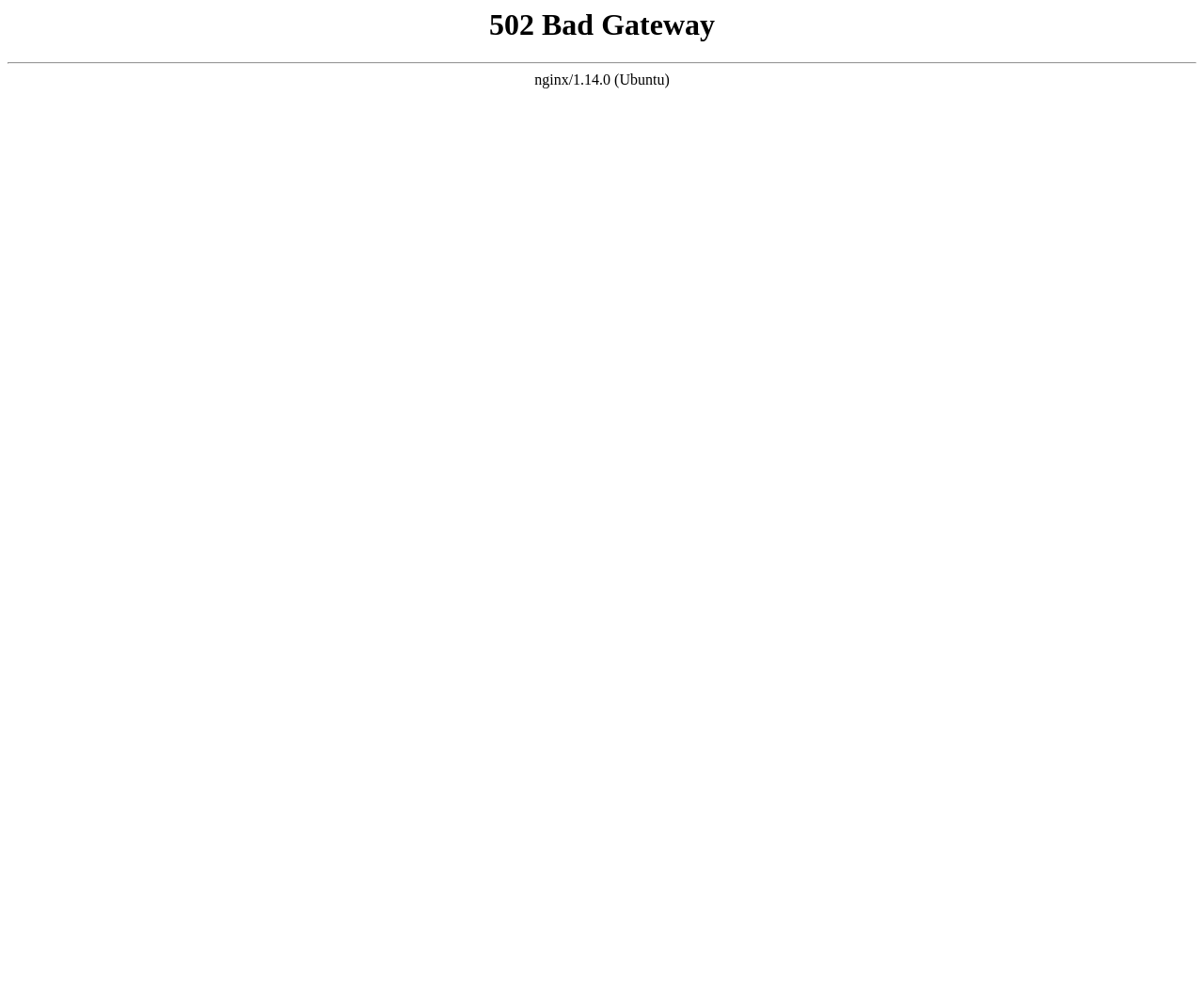Your task is to find and give the main heading text of the webpage.

502 Bad Gateway